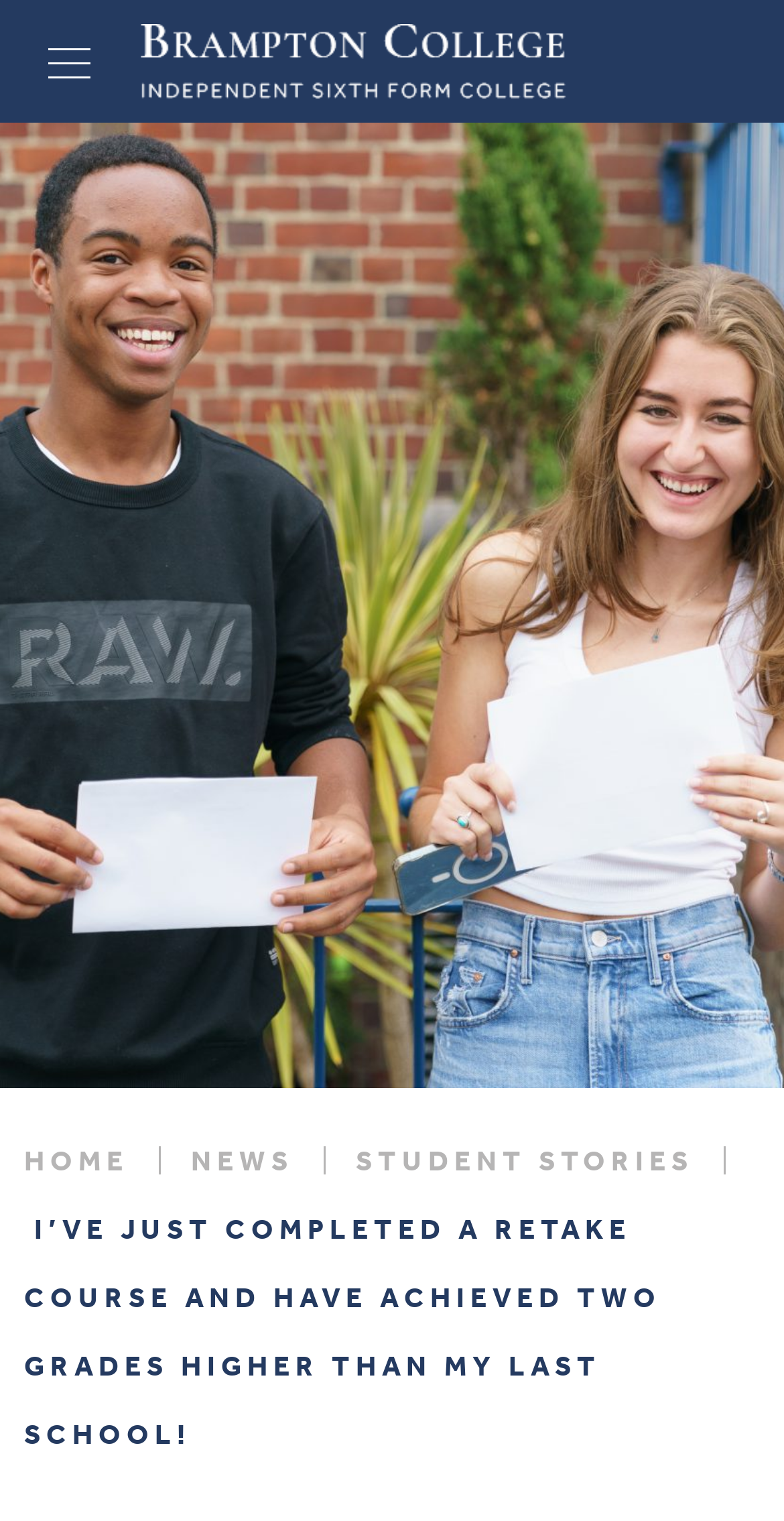Observe the image and answer the following question in detail: How many navigation links are at the bottom of the page?

There are three navigation links at the bottom of the page, which are 'HOME', 'NEWS', and 'STUDENT STORIES'.